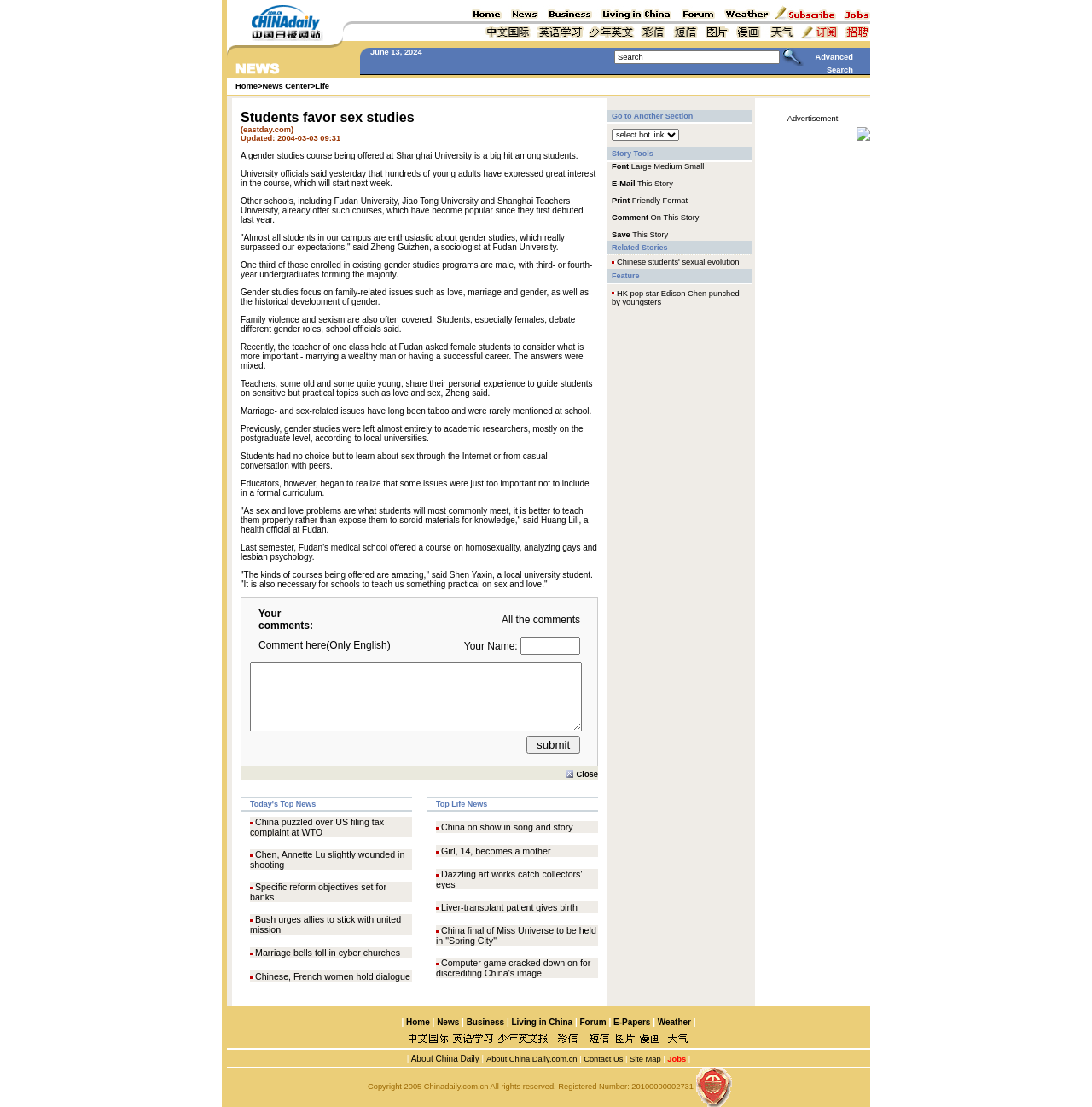Using the description "Weather", predict the bounding box of the relevant HTML element.

[0.6, 0.919, 0.633, 0.928]